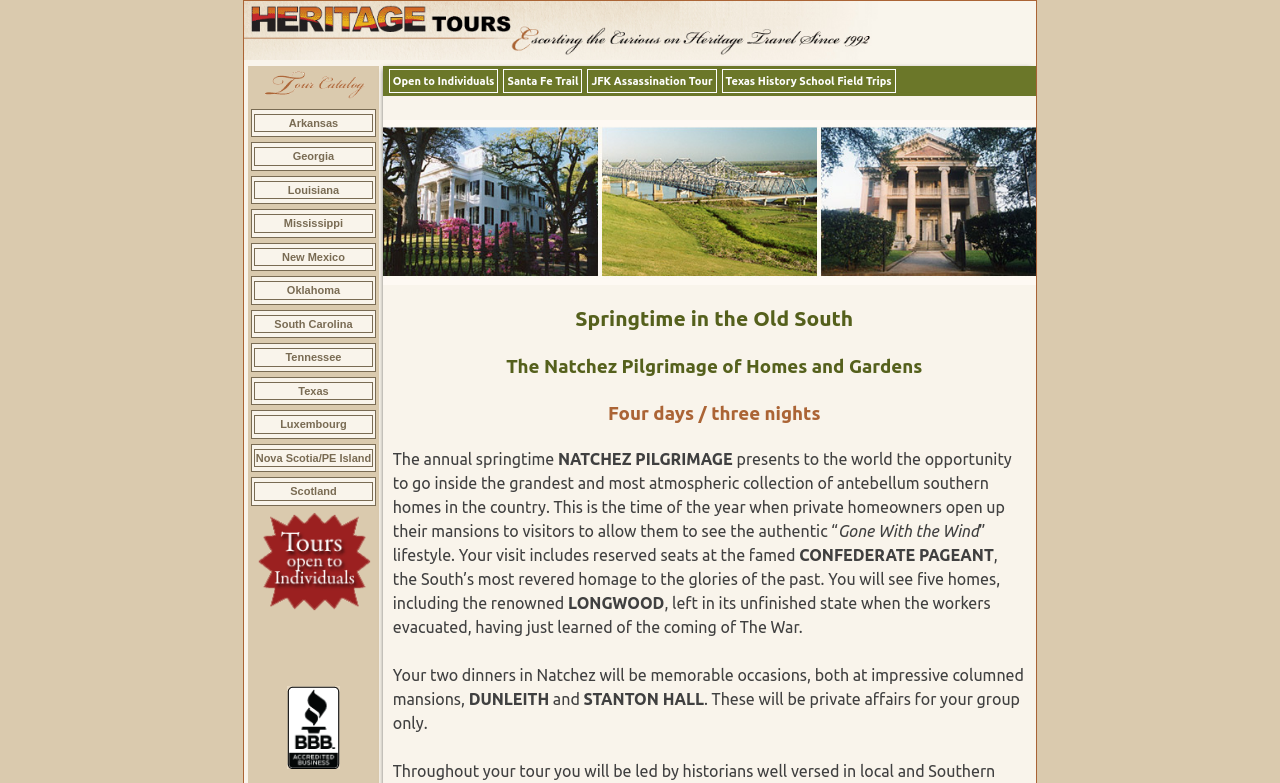Determine the bounding box coordinates of the element's region needed to click to follow the instruction: "Visit Arkansas". Provide these coordinates as four float numbers between 0 and 1, formatted as [left, top, right, bottom].

[0.199, 0.145, 0.291, 0.169]